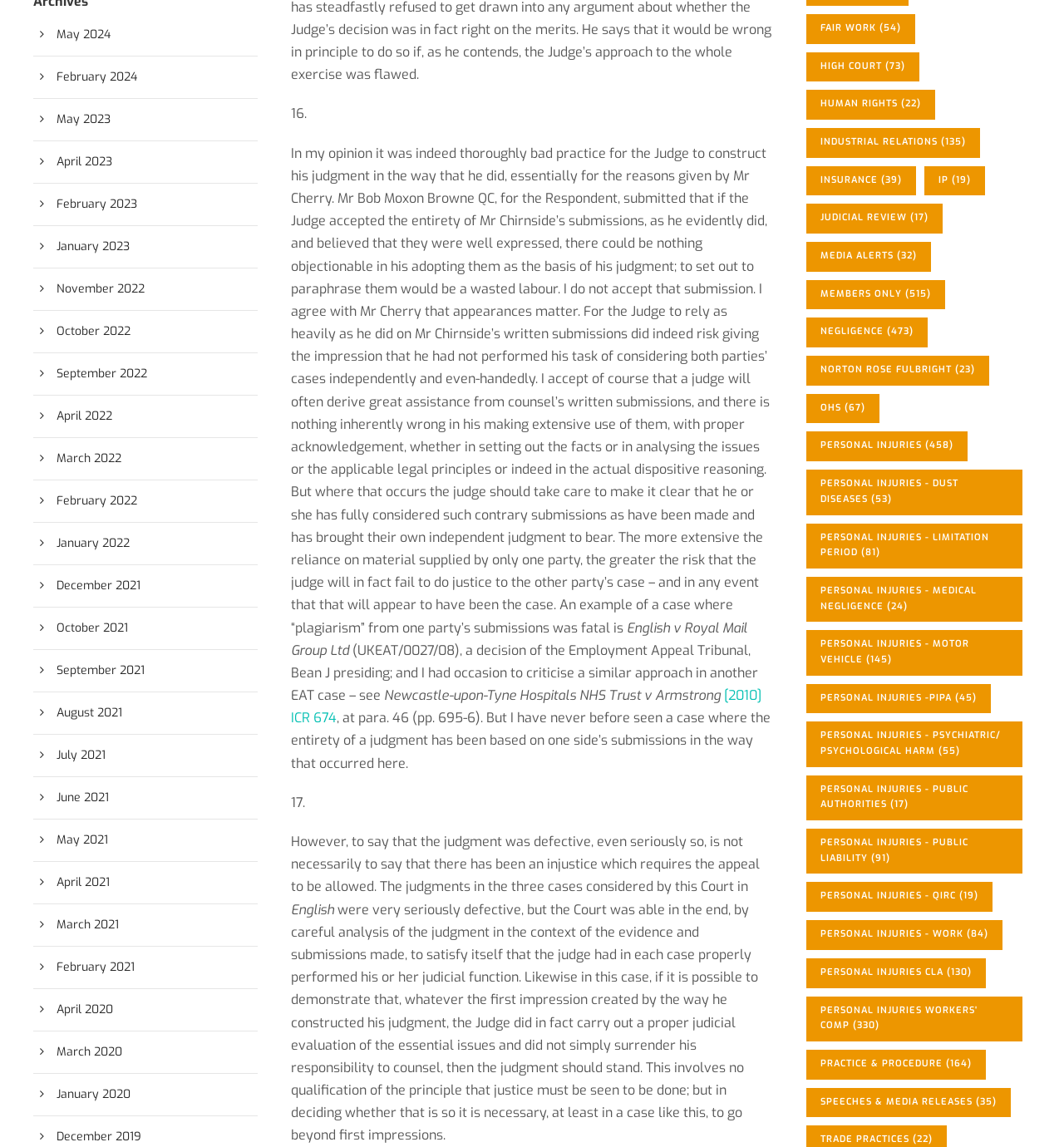Bounding box coordinates are to be given in the format (top-left x, top-left y, bottom-right x, bottom-right y). All values must be floating point numbers between 0 and 1. Provide the bounding box coordinate for the UI element described as: May 2023

[0.053, 0.097, 0.104, 0.111]